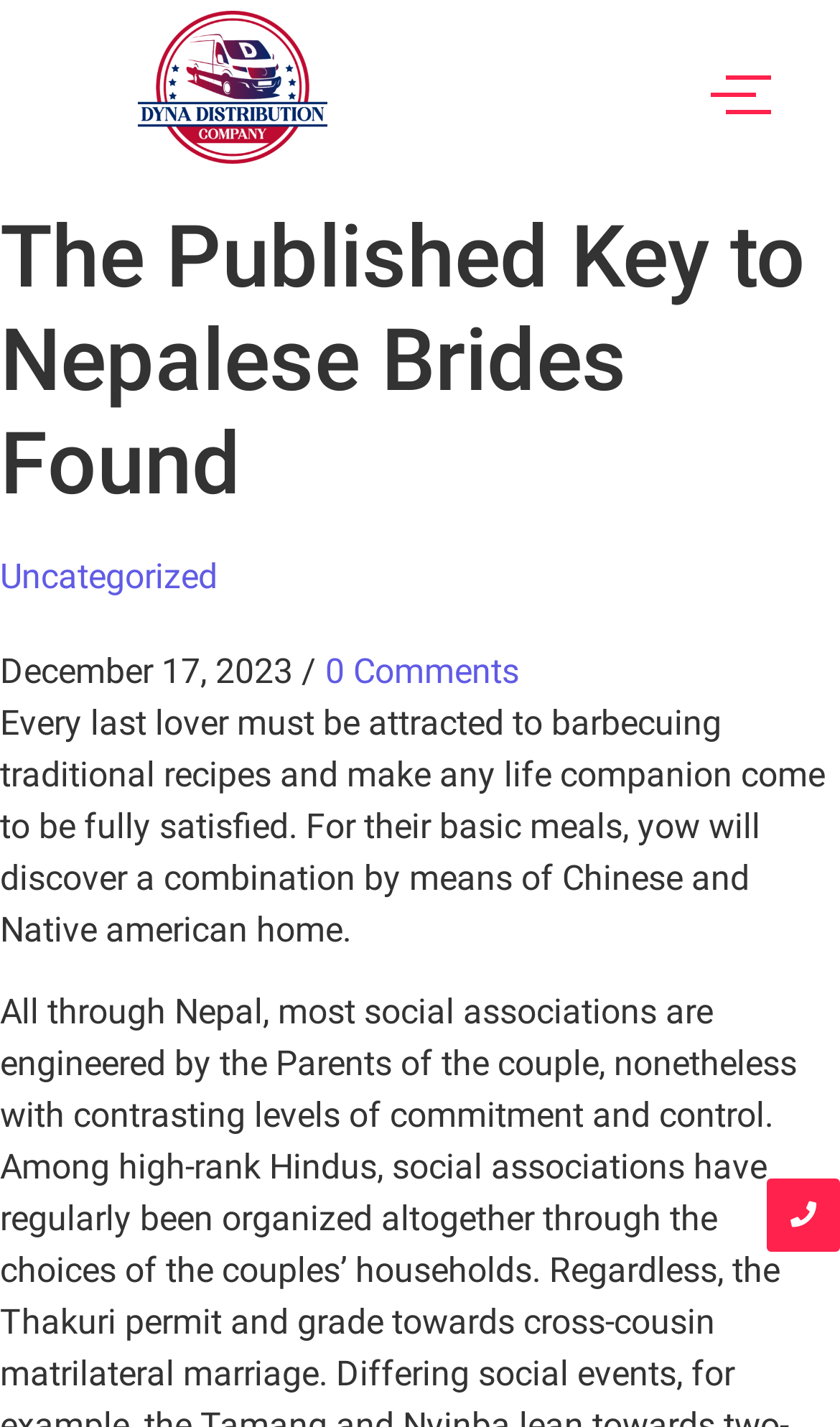Detail the features and information presented on the webpage.

The webpage is about Nepalese brides and appears to be a blog post or article. At the top, there is a header section that spans the entire width of the page, containing the title "The Published Key to Nepalese Brides Found" in a large font size. Below the title, there are three links: "Uncategorized", a date "December 17, 2023", and "0 Comments". 

Below the header section, there is a large block of text that occupies most of the page's width, describing how every lover must be attracted to barbecuing traditional recipes and making life companions fully satisfied. The text also mentions a combination of Chinese and Native American home cooking for basic meals.

On the top-right corner, there are three small links, likely navigation links or social media icons. At the bottom-right corner, there is a small icon represented by the Unicode character "\uf095", which is an arrow pointing upwards.

There are no images on the page, and the layout is dominated by text elements. The overall structure of the page is simple, with a clear hierarchy of headings and text blocks.